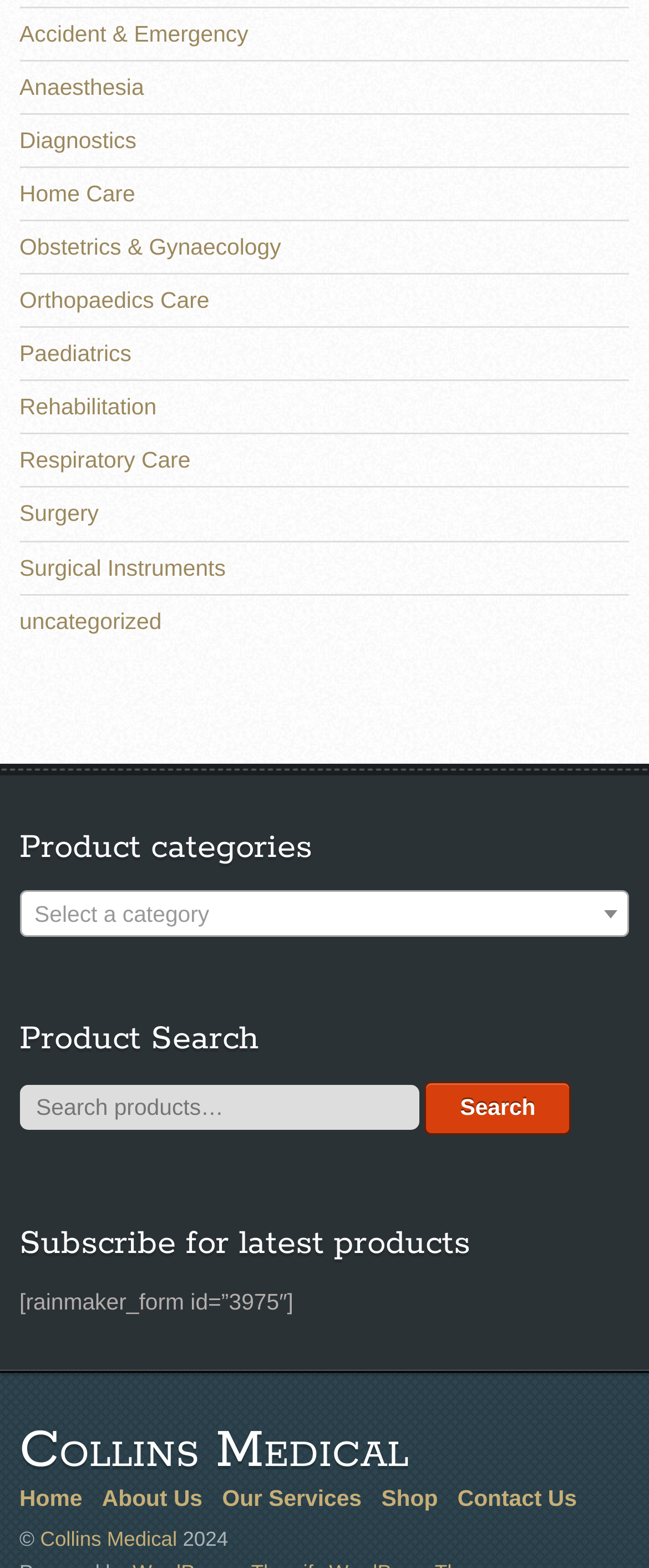Locate the bounding box coordinates of the area where you should click to accomplish the instruction: "Subscribe for latest products".

[0.03, 0.777, 0.97, 0.81]